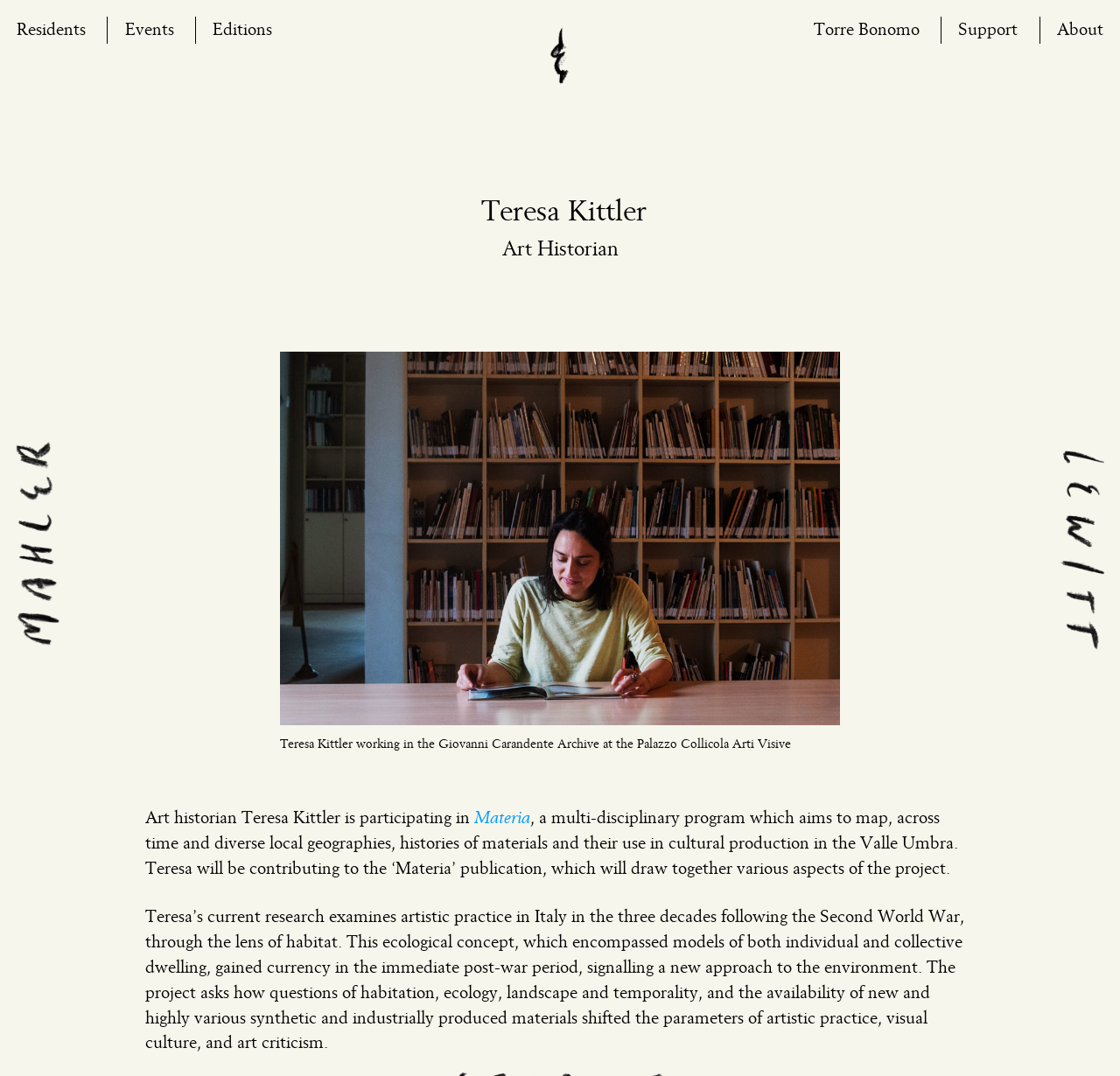Specify the bounding box coordinates of the area to click in order to execute this command: 'Read about Teresa's current research'. The coordinates should consist of four float numbers ranging from 0 to 1, and should be formatted as [left, top, right, bottom].

[0.13, 0.845, 0.861, 0.978]